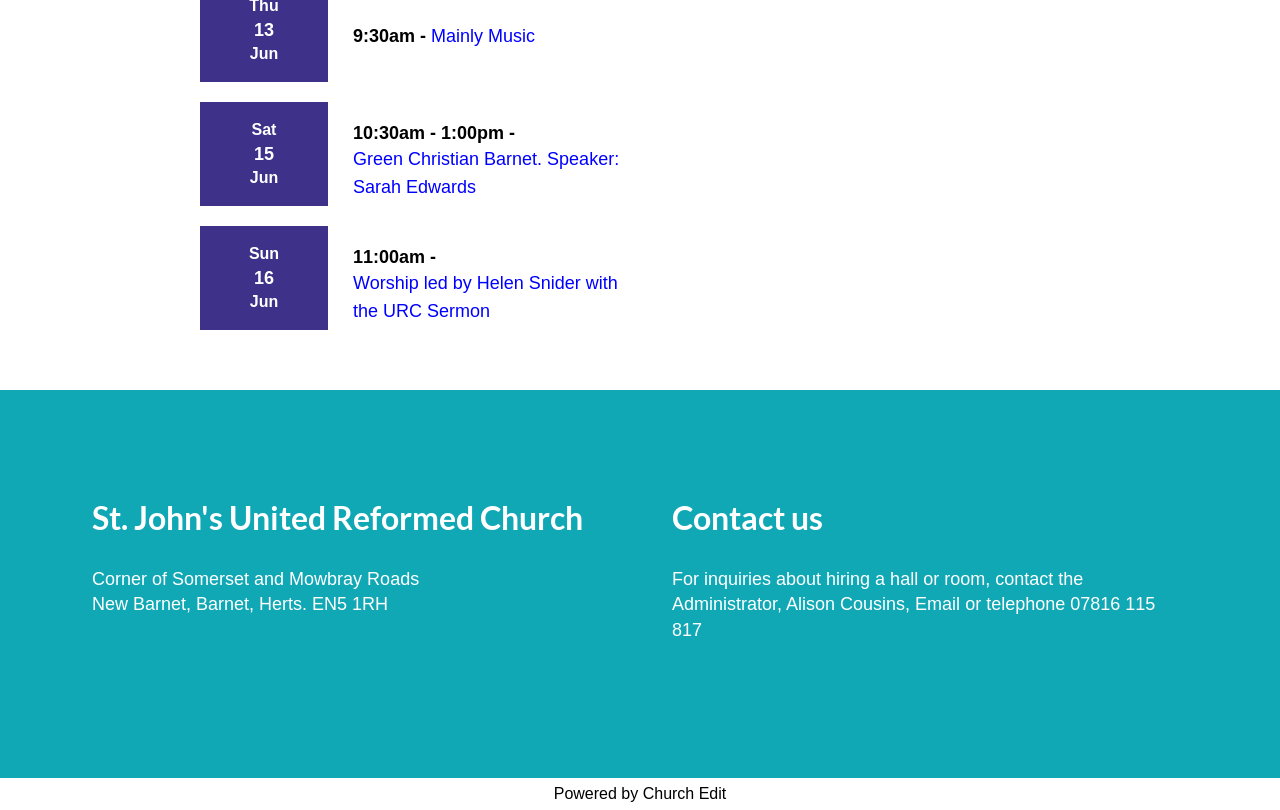Identify and provide the bounding box coordinates of the UI element described: "Email". The coordinates should be formatted as [left, top, right, bottom], with each number being a float between 0 and 1.

[0.715, 0.734, 0.75, 0.758]